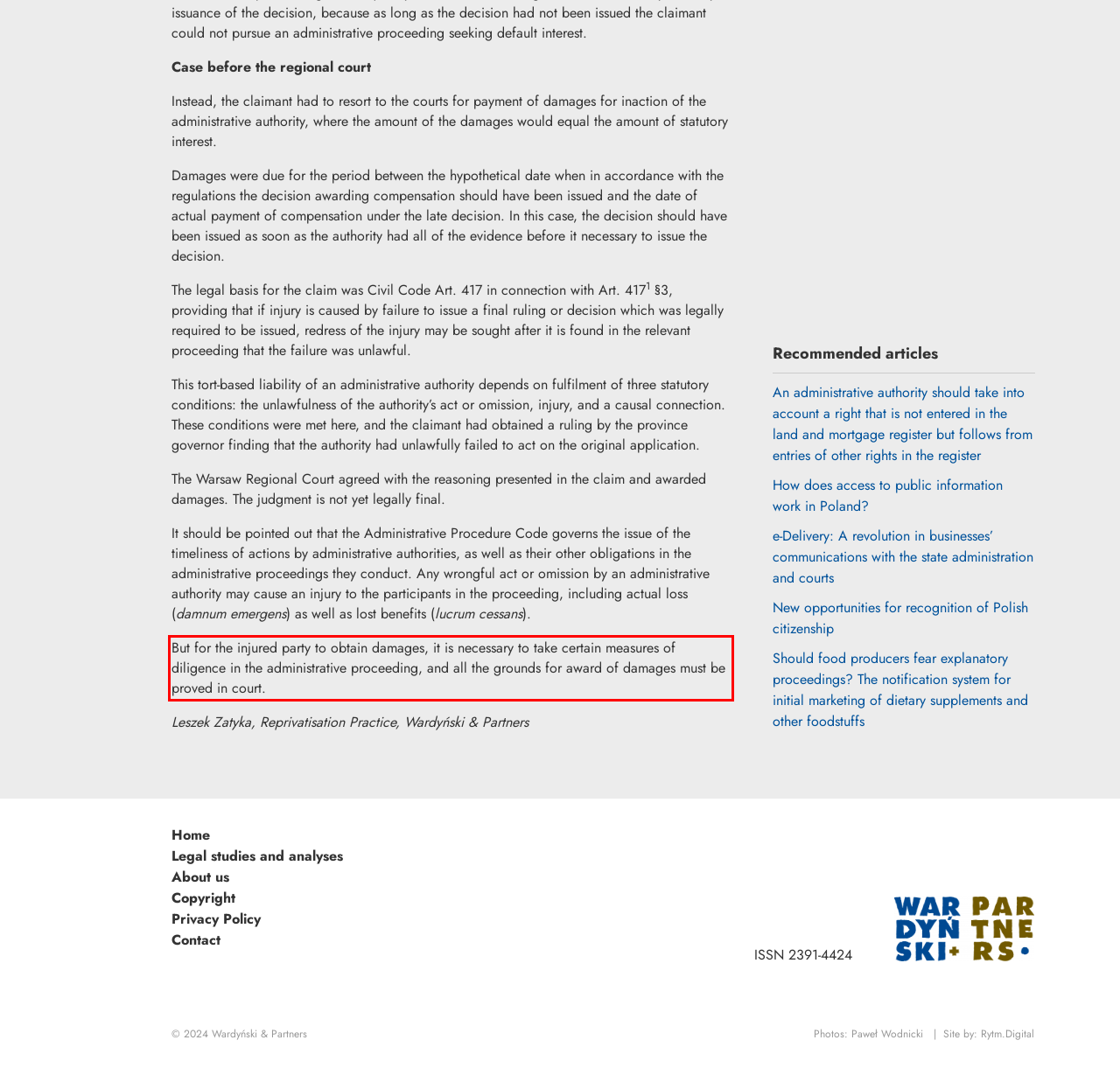You are provided with a screenshot of a webpage that includes a UI element enclosed in a red rectangle. Extract the text content inside this red rectangle.

But for the injured party to obtain damages, it is necessary to take certain measures of diligence in the administrative proceeding, and all the grounds for award of damages must be proved in court.